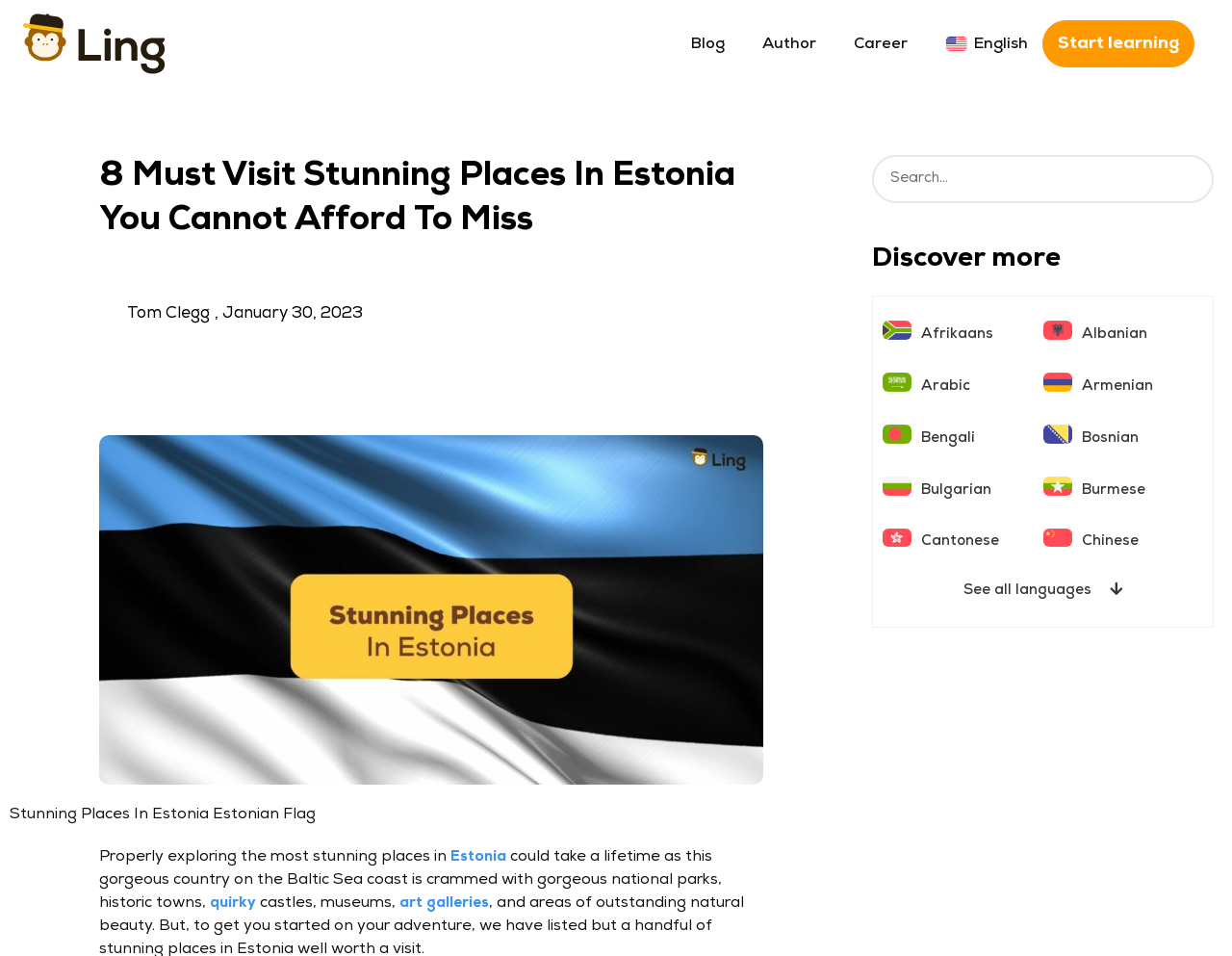Kindly determine the bounding box coordinates for the clickable area to achieve the given instruction: "Click on the 'Estonia' link".

[0.366, 0.889, 0.411, 0.904]